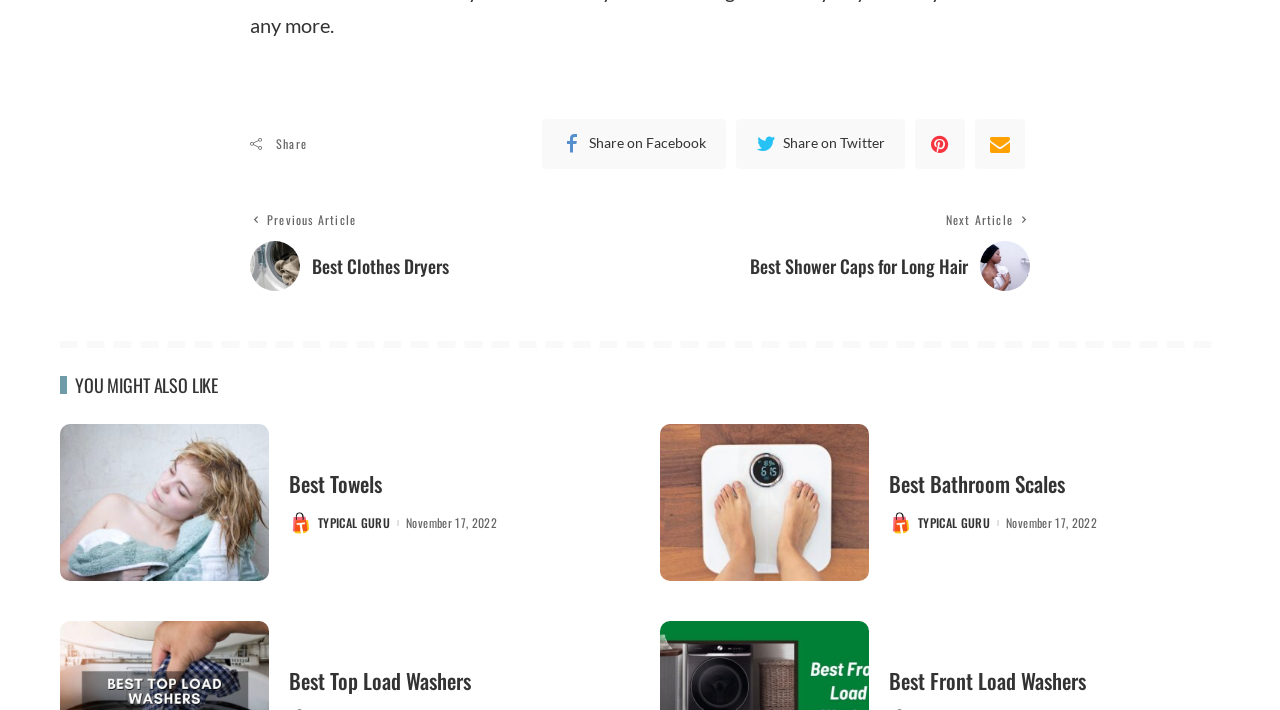Please specify the coordinates of the bounding box for the element that should be clicked to carry out this instruction: "Read Best Front Load Washers". The coordinates must be four float numbers between 0 and 1, formatted as [left, top, right, bottom].

[0.695, 0.936, 0.848, 0.98]